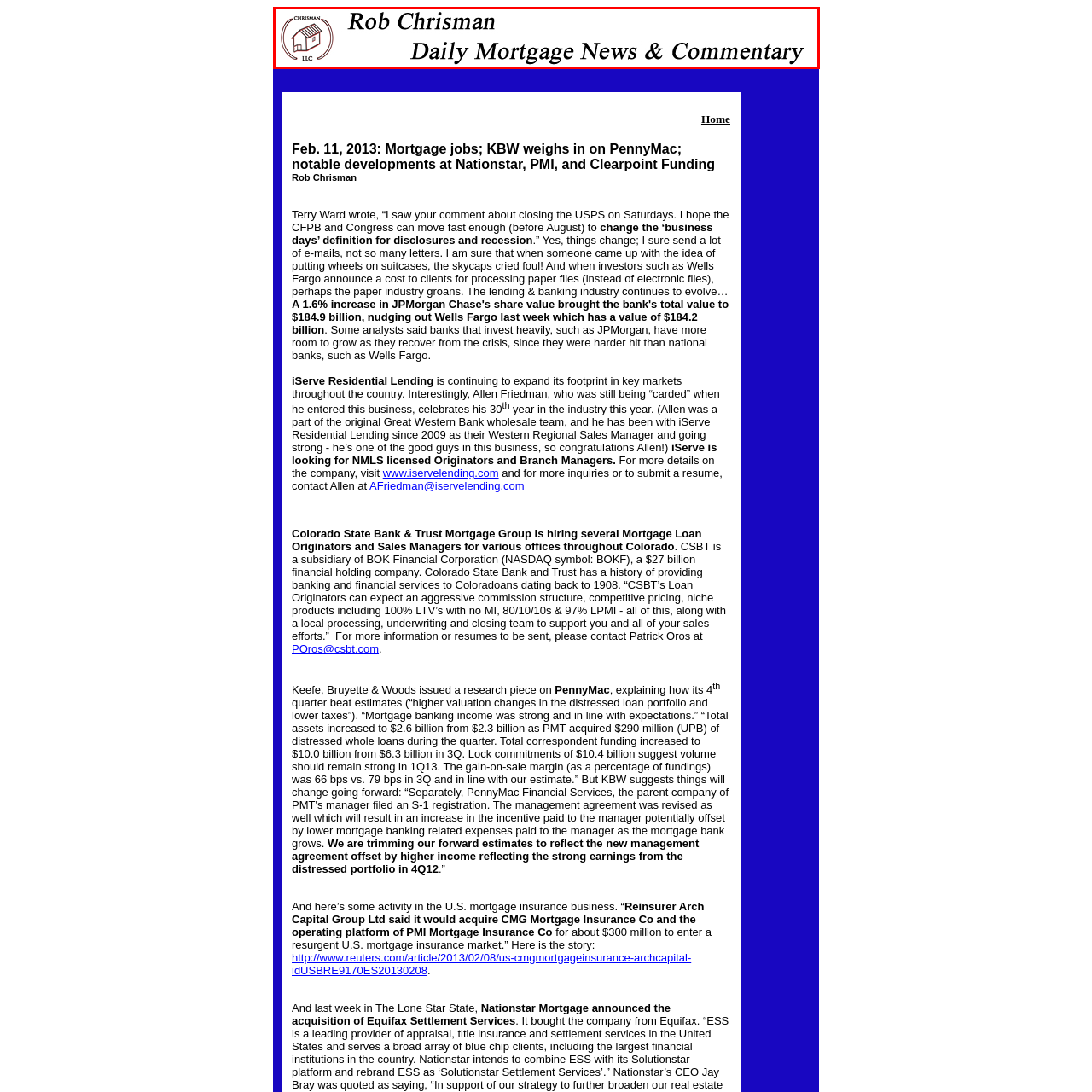Craft an in-depth description of the visual elements captured within the red box.

The image features the title and branding for "Rob Chrisman's Daily Mortgage News & Commentary." It prominently displays the name "Rob Chrisman" alongside a logo that includes a house icon encircled by the text "CHRISMAN LLC." Below the name, the subtitle elaborates on the nature of the content, indicating a focus on daily updates and insights within the mortgage industry. This presentation highlights the source's authority and expertise in providing news and commentary related to mortgage practices and trends.